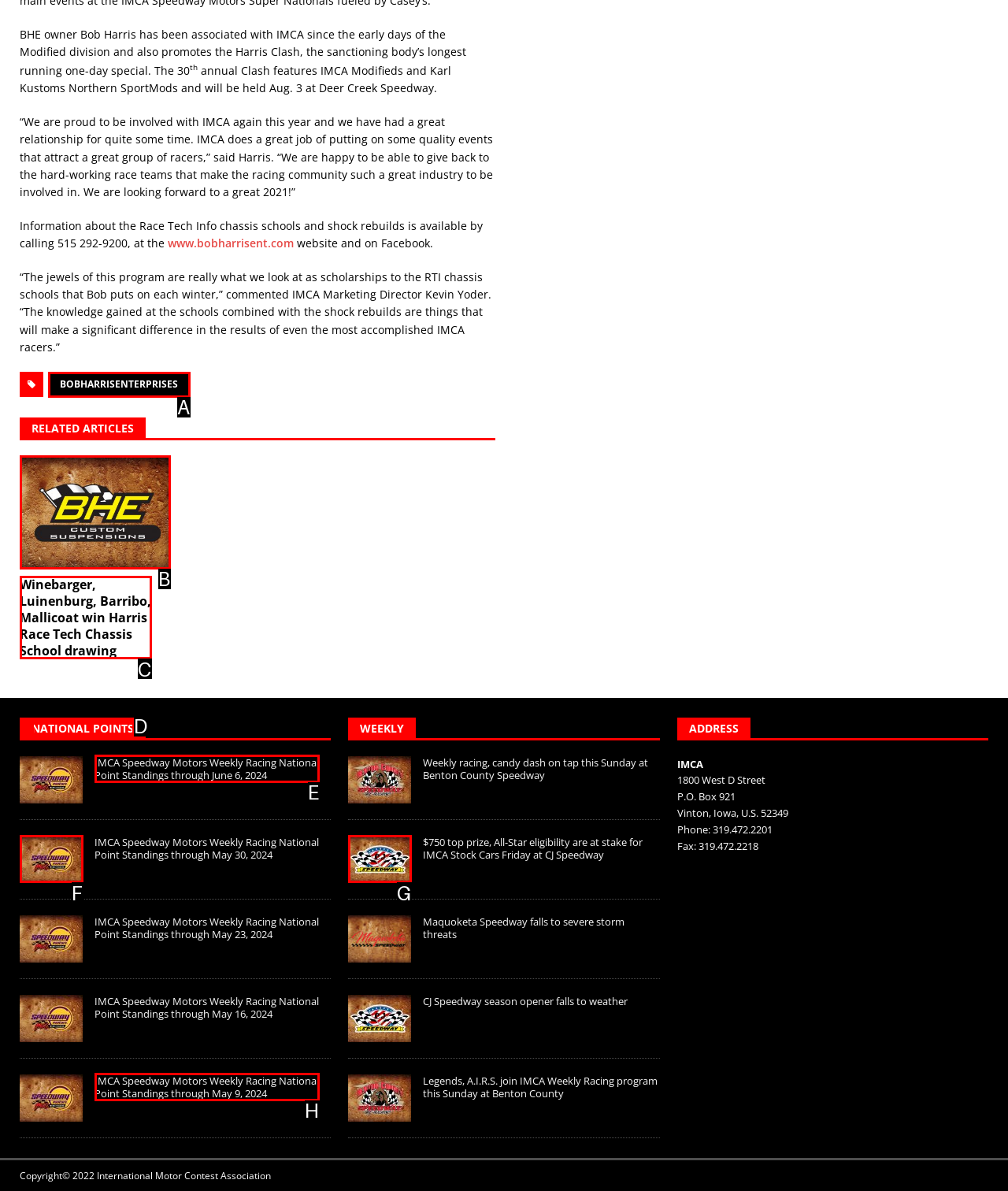Select the appropriate option that fits: www.meteor17.com
Reply with the letter of the correct choice.

None